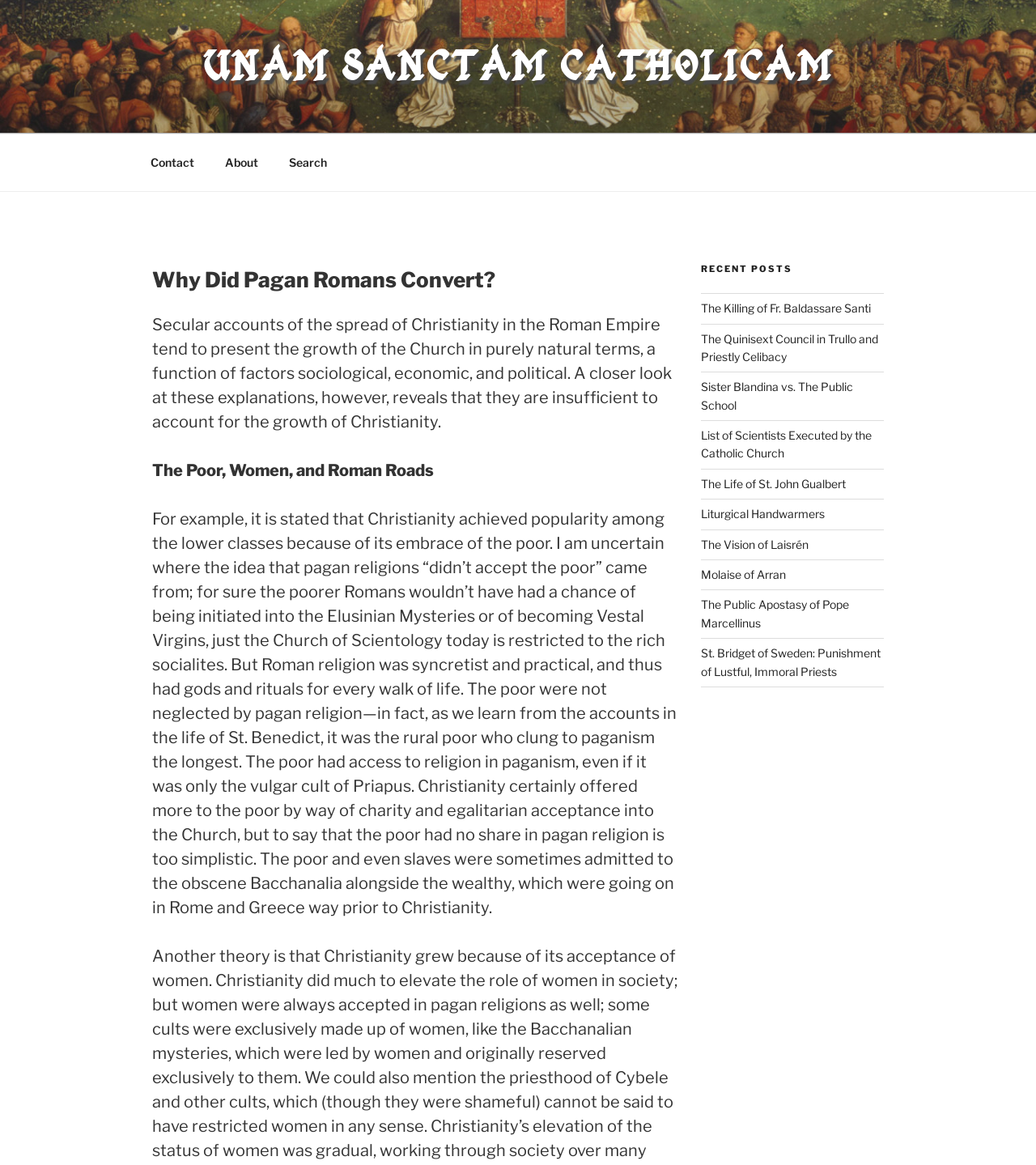Identify the bounding box coordinates of the clickable region required to complete the instruction: "Click the 'Contact' link". The coordinates should be given as four float numbers within the range of 0 and 1, i.e., [left, top, right, bottom].

[0.131, 0.122, 0.201, 0.157]